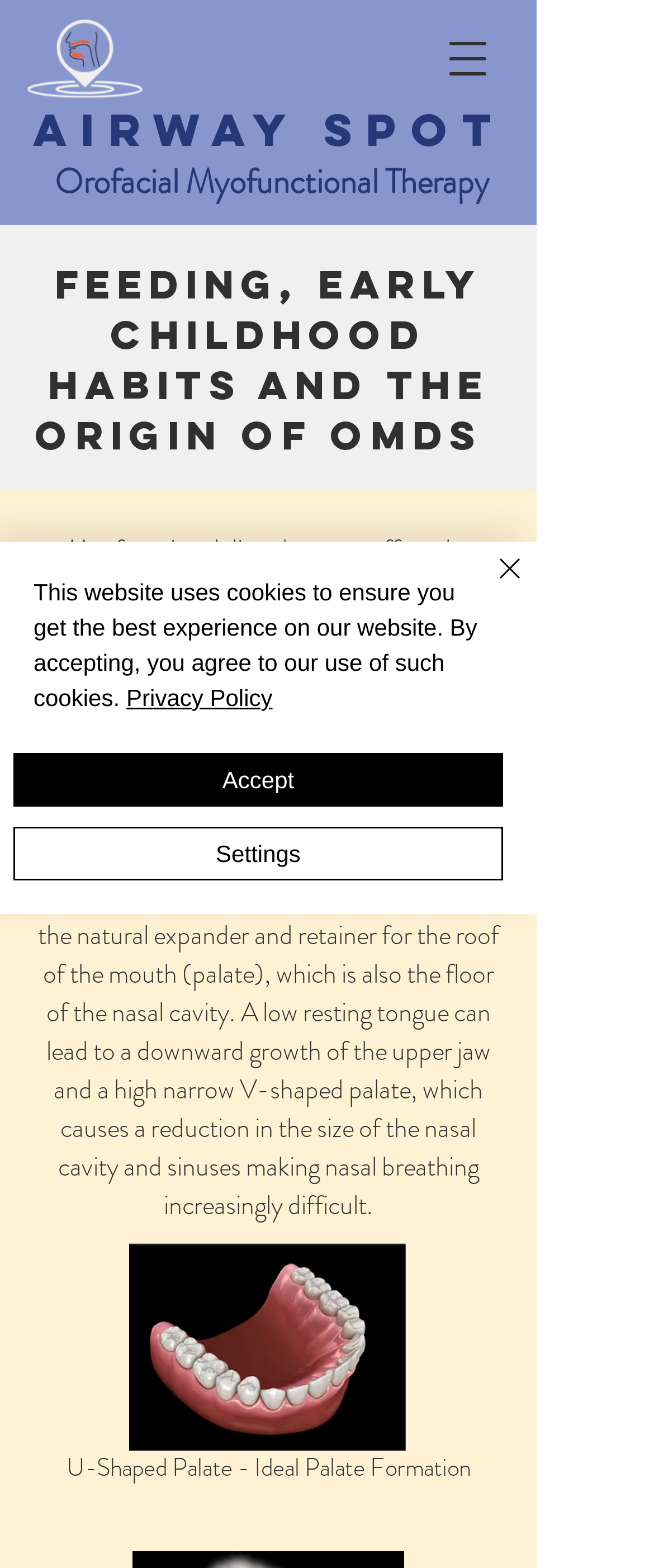Explain the webpage's design and content in an elaborate manner.

The webpage is about orofacial myofunctional therapy, specifically focusing on the importance of correct orofacial muscle function in early childhood for optimal growth and development of the jaw, face, and airway. 

At the top left of the page, there is a logo of the dental clinic, accompanied by a heading "AIRWAY SPOT" and another heading "Orofacial Myofunctional Therapy" to the right. 

Below these headings, there is a subheading "Feeding, early childhood habits and the origin of OMDs" followed by a paragraph of text explaining the importance of proper oral resting tongue posture in childhood development. 

To the right of this text, there is an image. Below the image, there is another heading "U-Shaped Palate - Ideal Palate Formation". 

On the top right of the page, there is a navigation menu button. 

At the bottom of the page, there are three links: "Phone", "Email", and "Contact Form", each accompanied by an image. 

A cookie policy alert is displayed at the bottom of the page, with a link to the "Privacy Policy" and buttons to "Accept", "Settings", and "Close" the alert. The "Close" button has a small image of a close icon.